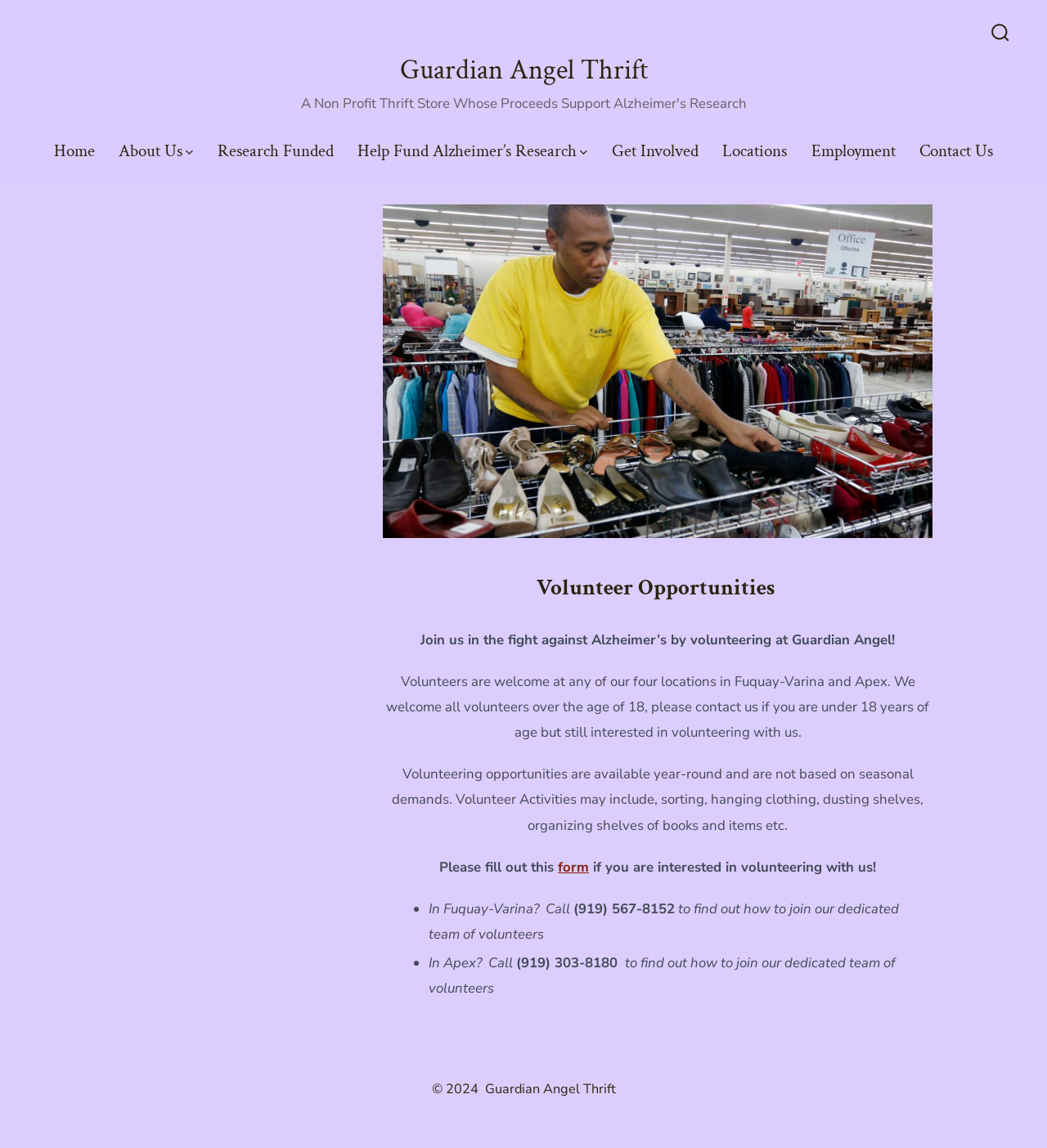What is the age requirement for volunteering?
Look at the screenshot and provide an in-depth answer.

I found the answer by reading the text 'We welcome all volunteers over the age of 18, please contact us if you are under 18 years of age but still interested in volunteering with us.' which indicates that the age requirement for volunteering is 18.